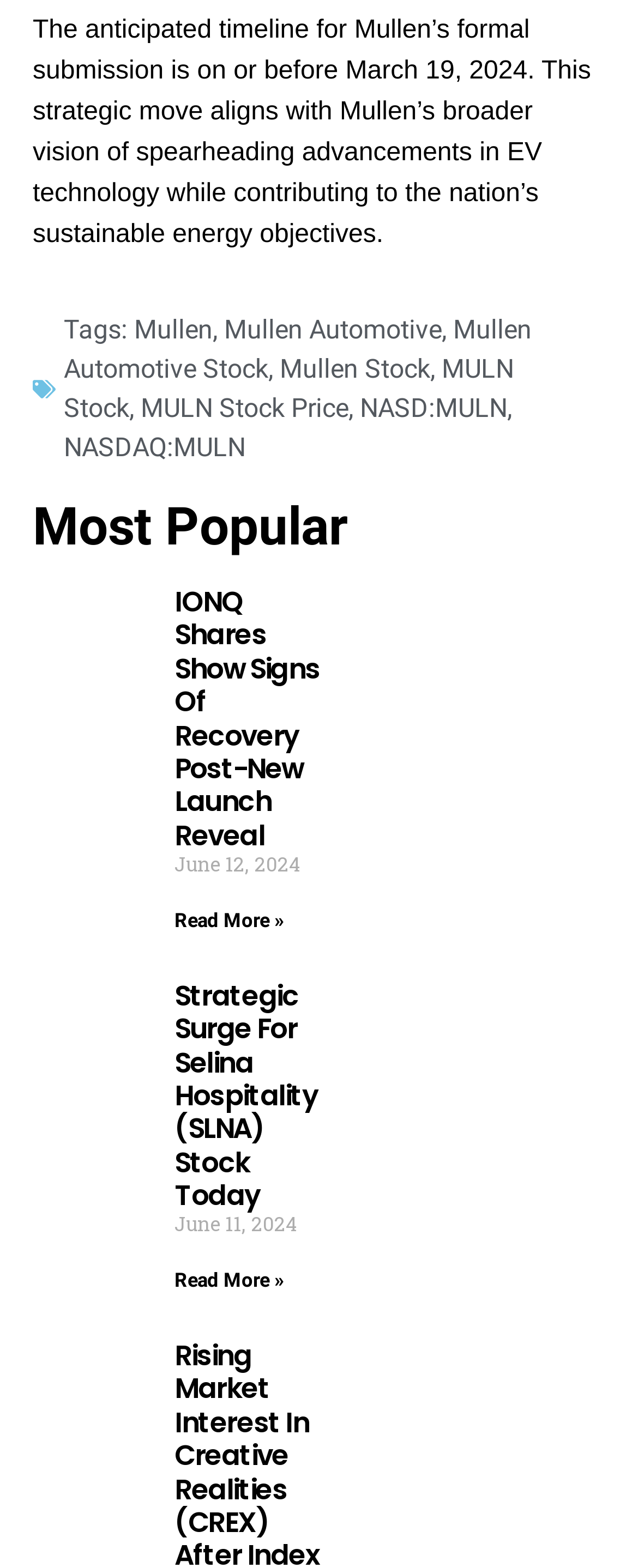Please identify the coordinates of the bounding box for the clickable region that will accomplish this instruction: "Explore the Most Popular section".

[0.051, 0.319, 0.834, 0.352]